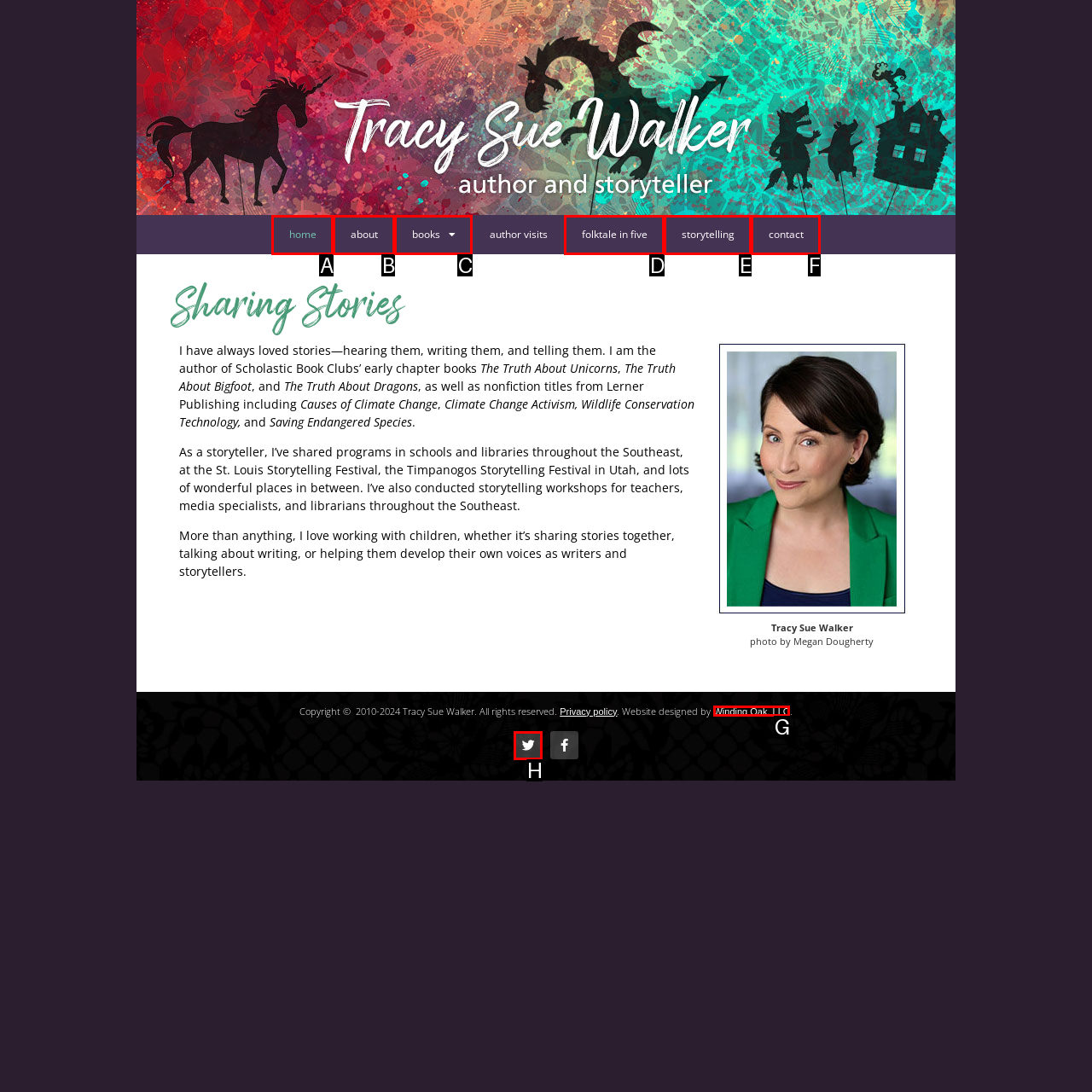Assess the description: Twitter and select the option that matches. Provide the letter of the chosen option directly from the given choices.

H